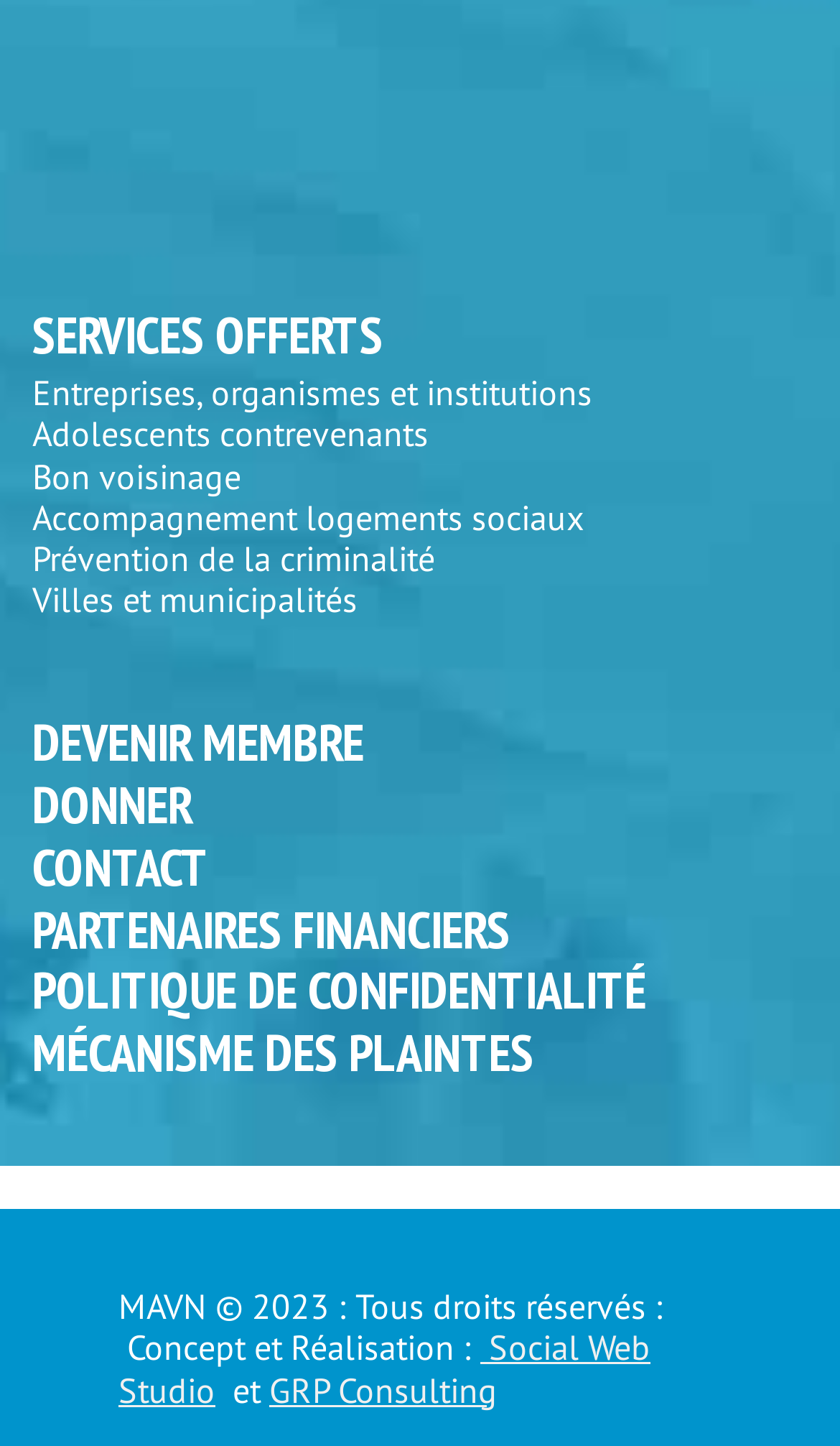Determine the bounding box coordinates of the element's region needed to click to follow the instruction: "View partners and financial supporters". Provide these coordinates as four float numbers between 0 and 1, formatted as [left, top, right, bottom].

[0.038, 0.619, 0.608, 0.665]